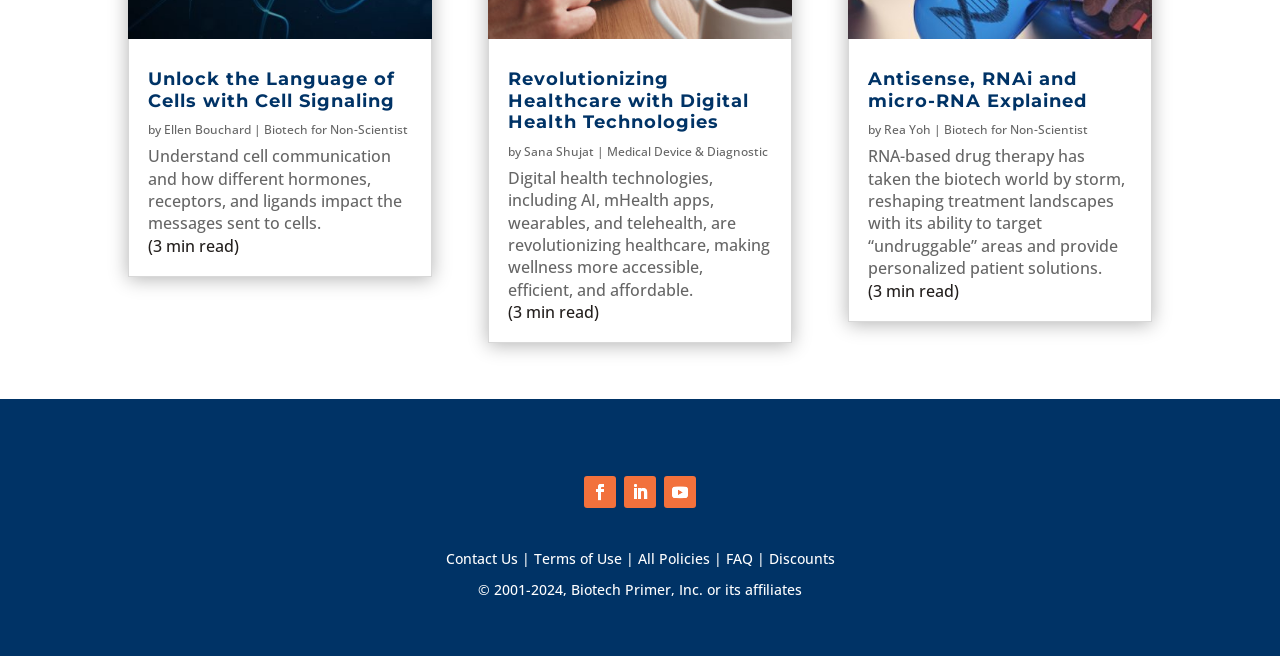What is the copyright year range of the website?
Kindly offer a comprehensive and detailed response to the question.

The static text at the bottom of the page mentions '© 2001-2024, Biotech Primer, Inc. or its affiliates', which indicates the copyright year range of the website.